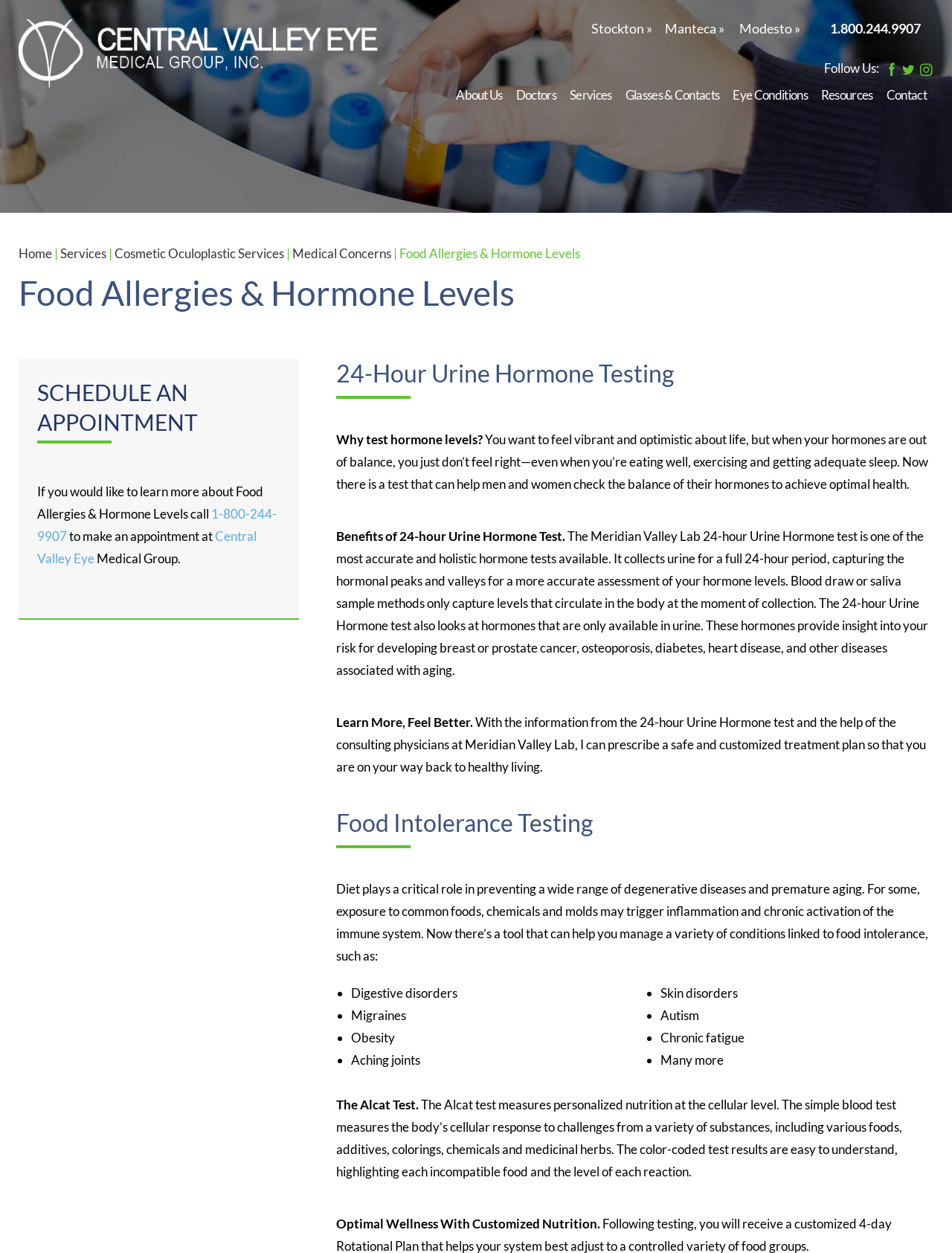Answer the question using only a single word or phrase: 
What is the name of the medical group?

Central Valley Eye Medical Group